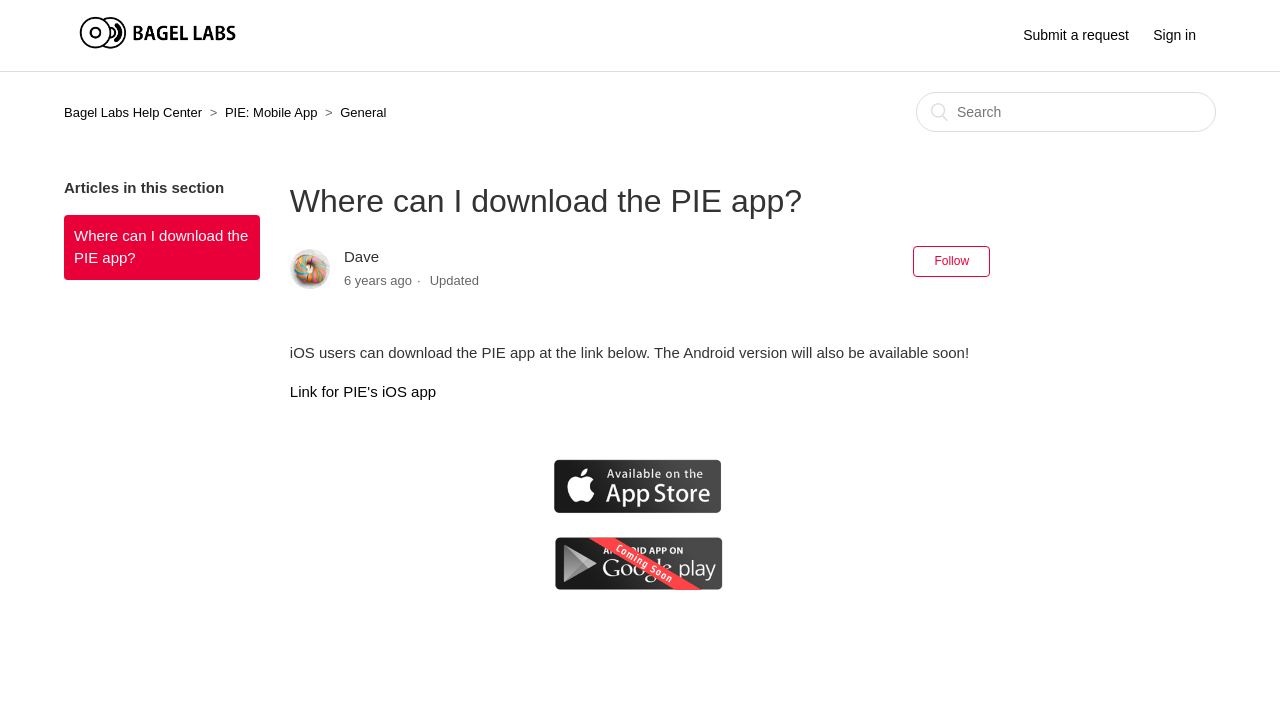Using the provided element description: "title="Home"", determine the bounding box coordinates of the corresponding UI element in the screenshot.

[0.05, 0.051, 0.195, 0.075]